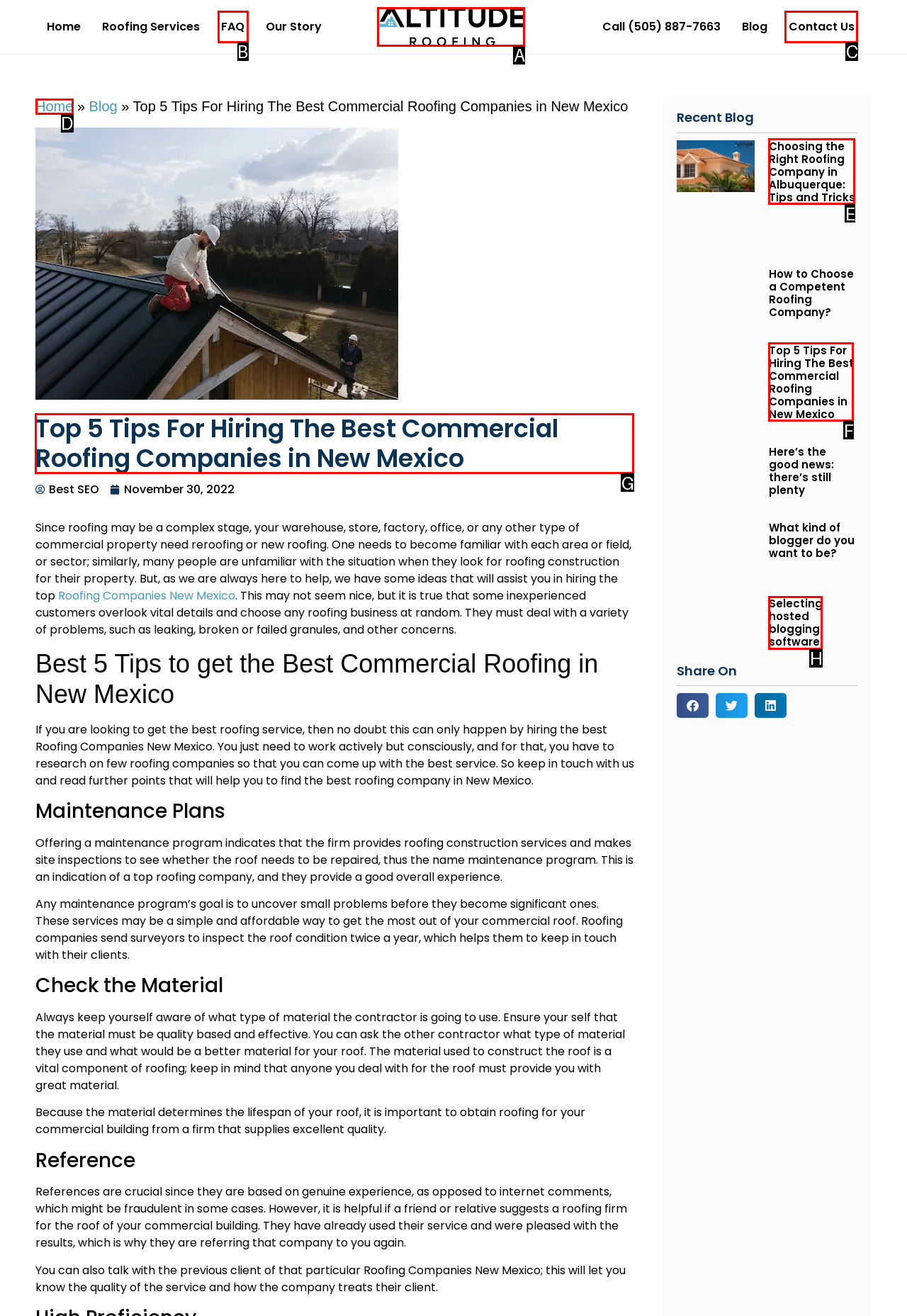What option should I click on to execute the task: Read the 'Top 5 Tips For Hiring The Best Commercial Roofing Companies in New Mexico' article? Give the letter from the available choices.

G